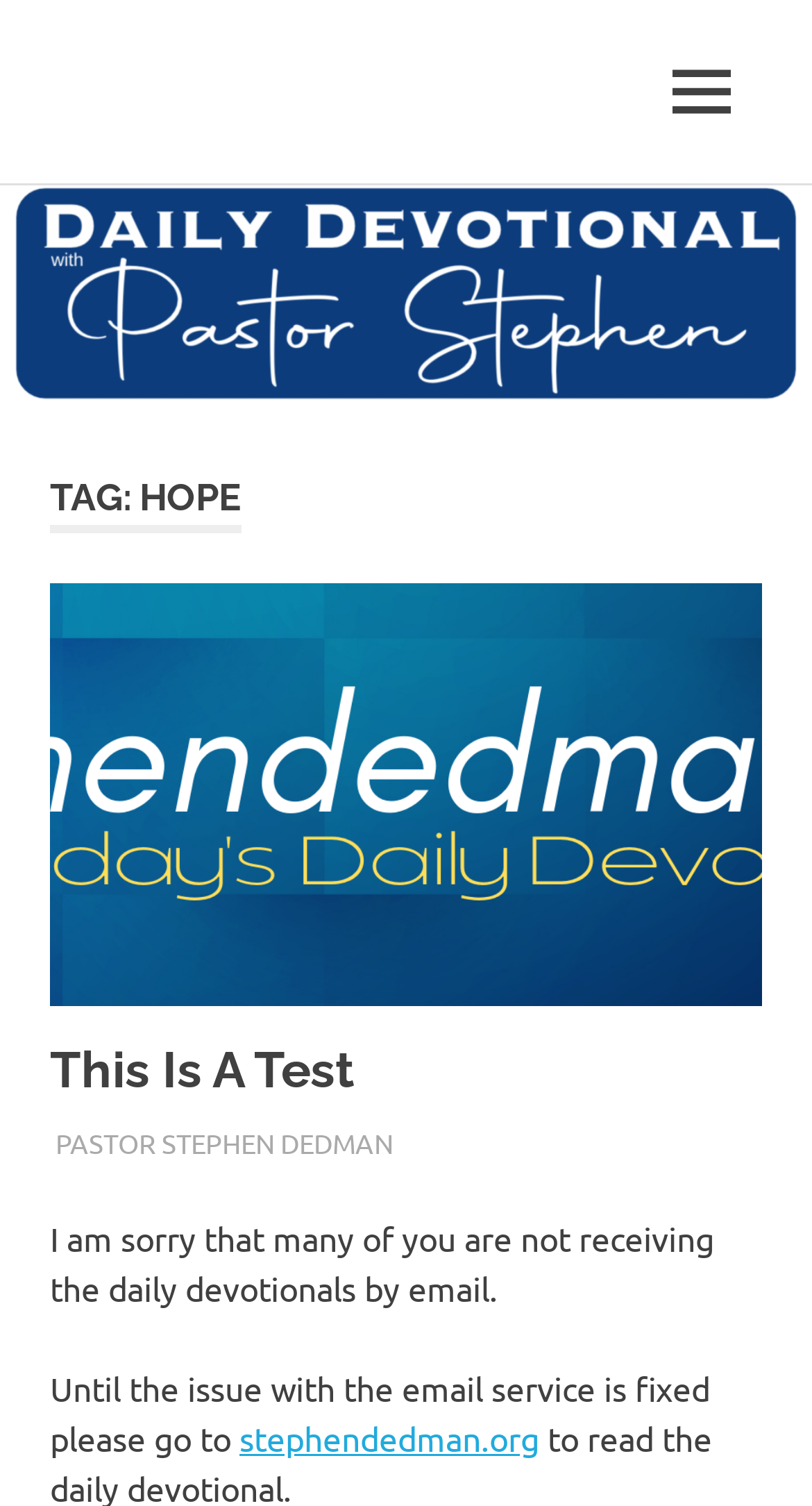Determine the bounding box coordinates of the element's region needed to click to follow the instruction: "read the article 'This Is A Test'". Provide these coordinates as four float numbers between 0 and 1, formatted as [left, top, right, bottom].

[0.062, 0.691, 0.436, 0.731]